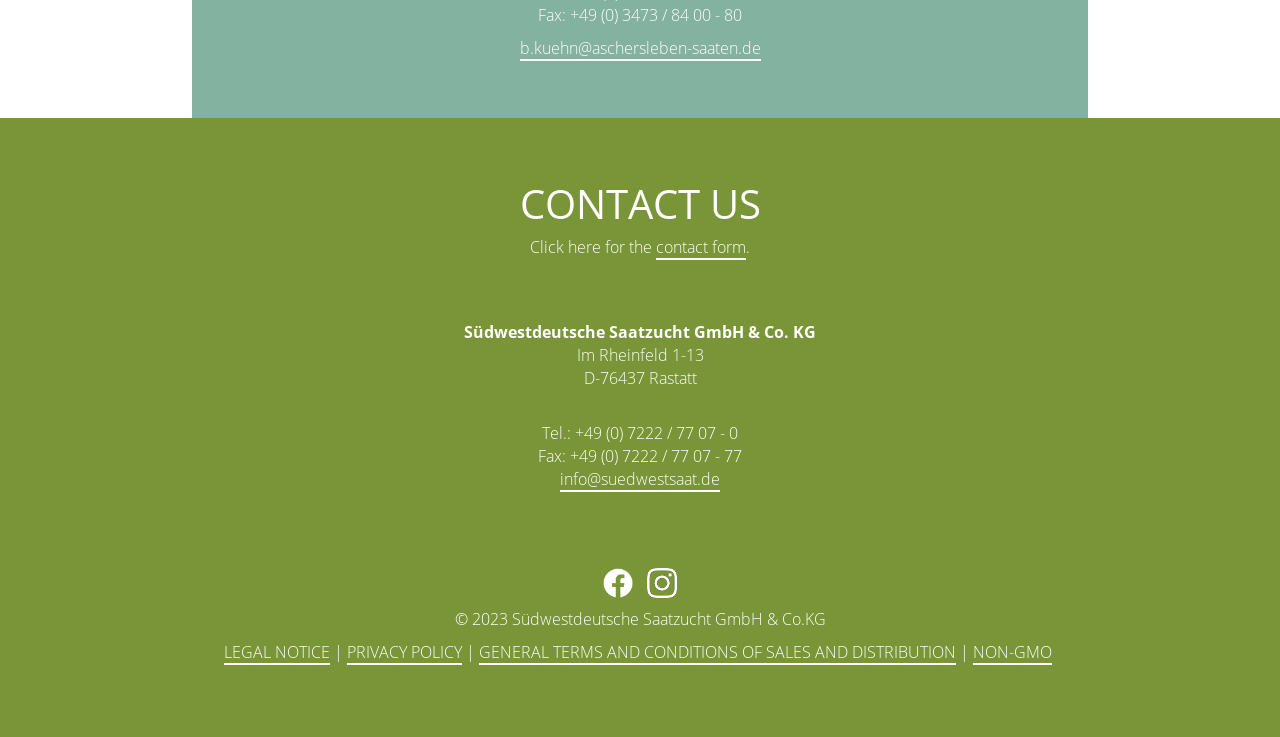What is the company's email address?
Based on the visual information, provide a detailed and comprehensive answer.

I found the company's email address by looking at the contact information section, where it is listed as a link 'info@suedwestsaat.de'.